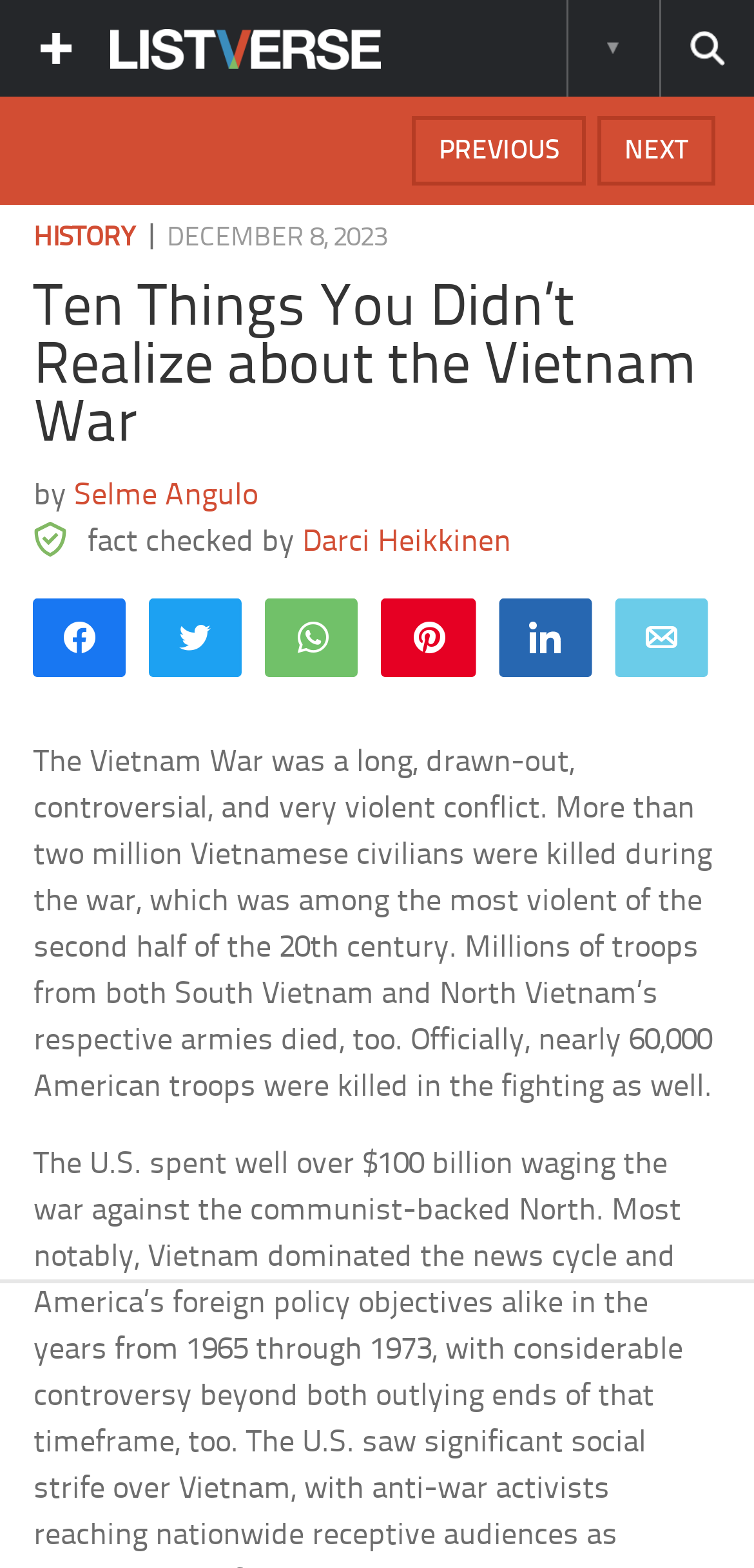What is the headline of the webpage?

Ten Things You Didn’t Realize about the Vietnam War